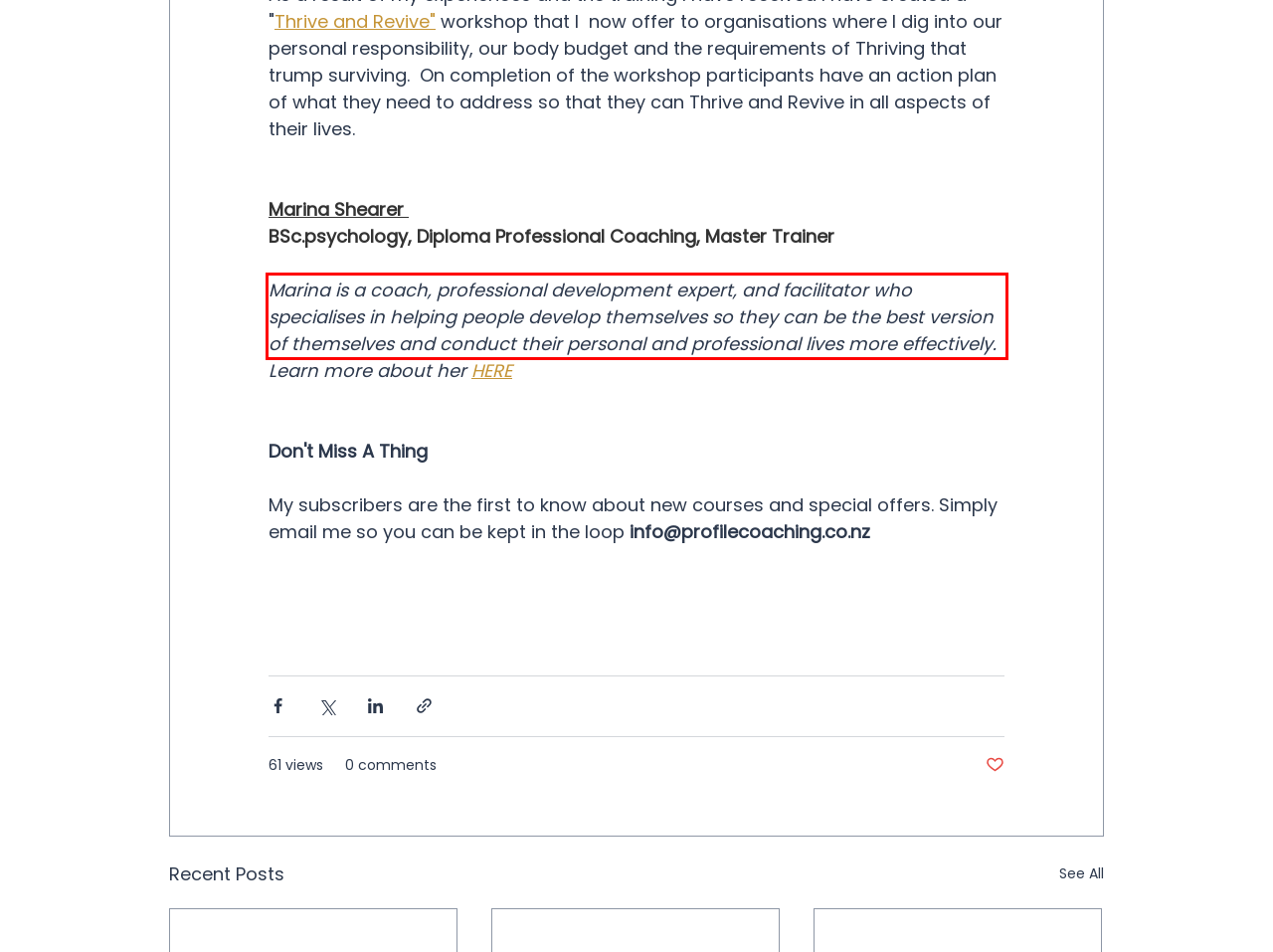Please identify the text within the red rectangular bounding box in the provided webpage screenshot.

Marina is a coach, professional development expert, and facilitator who specialises in helping people develop themselves so they can be the best version of themselves and conduct their personal and professional lives more effectively.